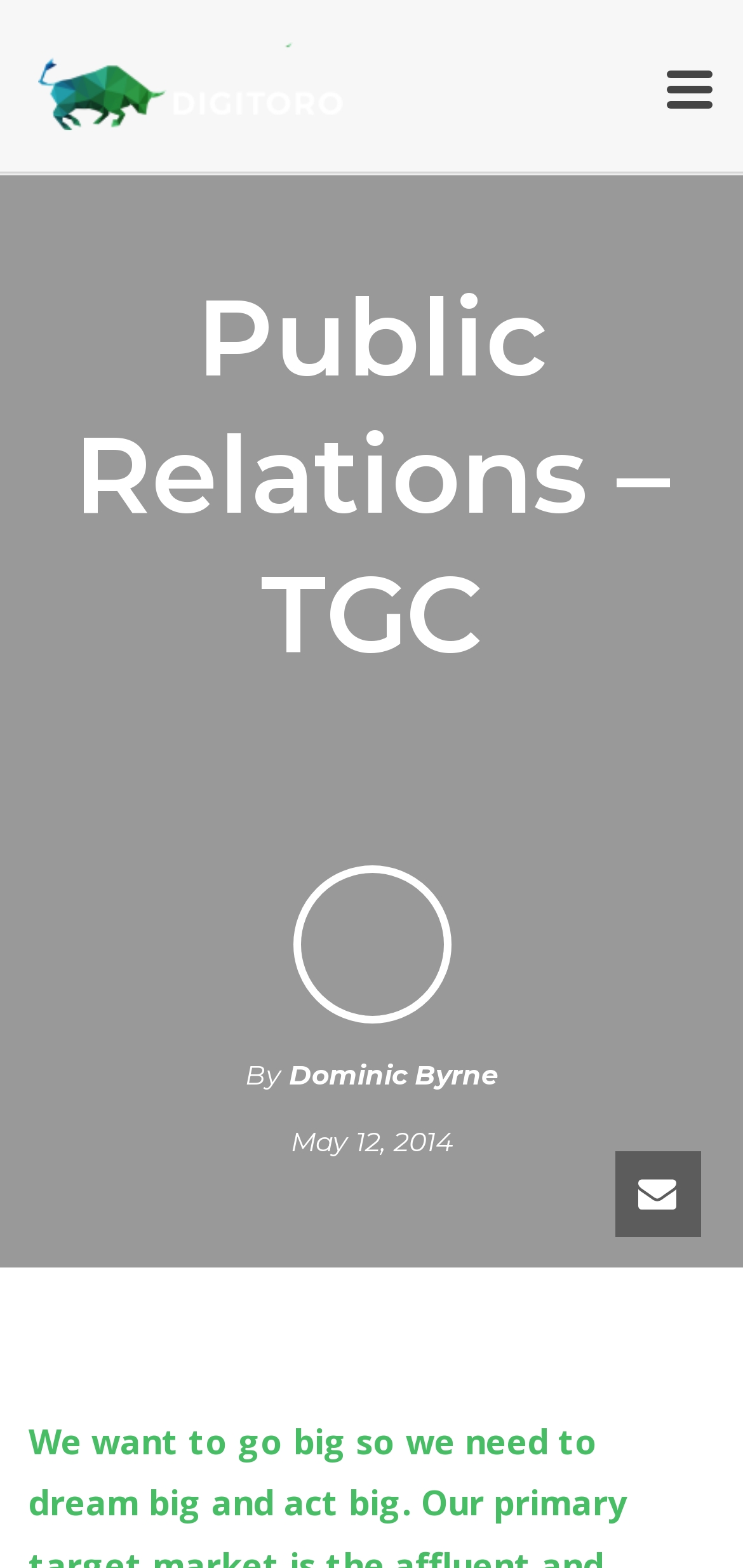Please find the bounding box coordinates (top-left x, top-left y, bottom-right x, bottom-right y) in the screenshot for the UI element described as follows: May 12, 2014

[0.391, 0.717, 0.609, 0.739]